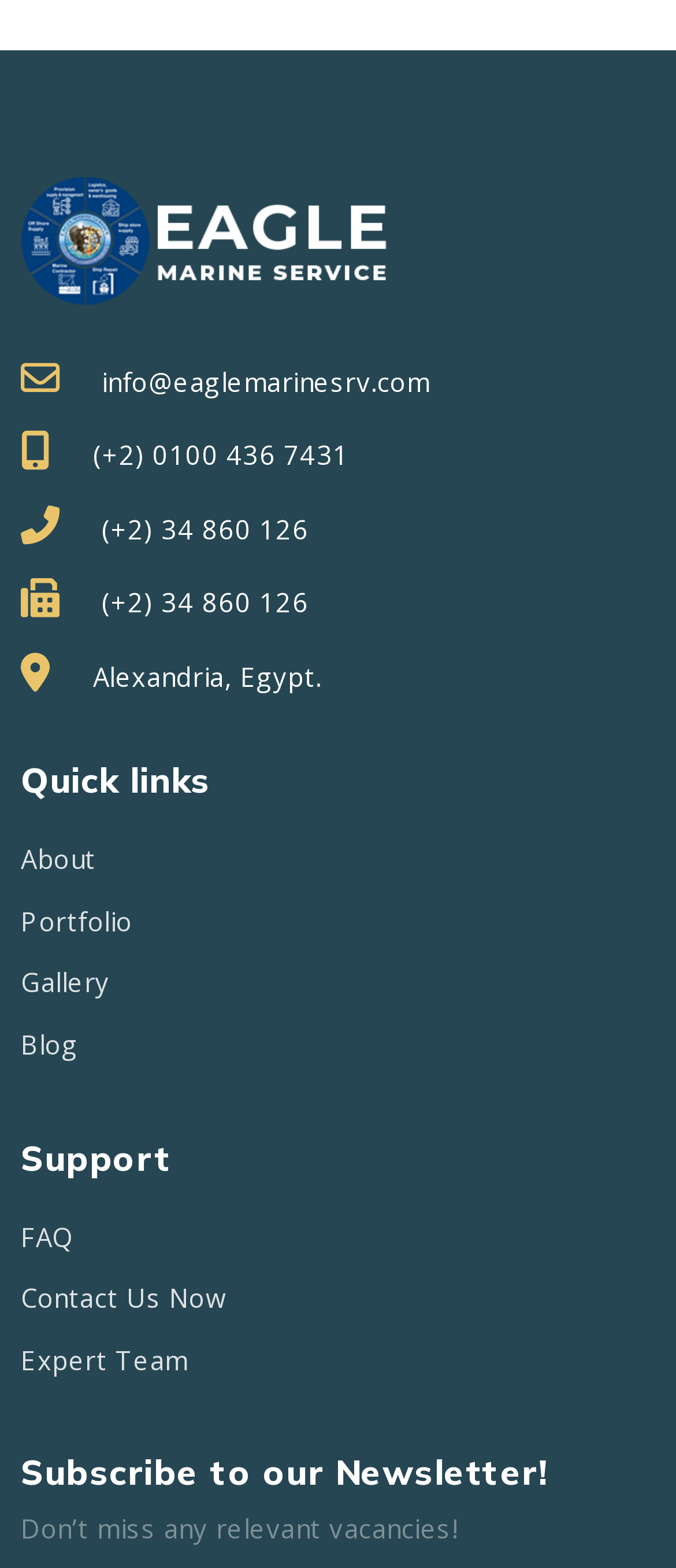Identify the bounding box for the UI element that is described as follows: "Expert Team".

[0.031, 0.856, 0.278, 0.878]